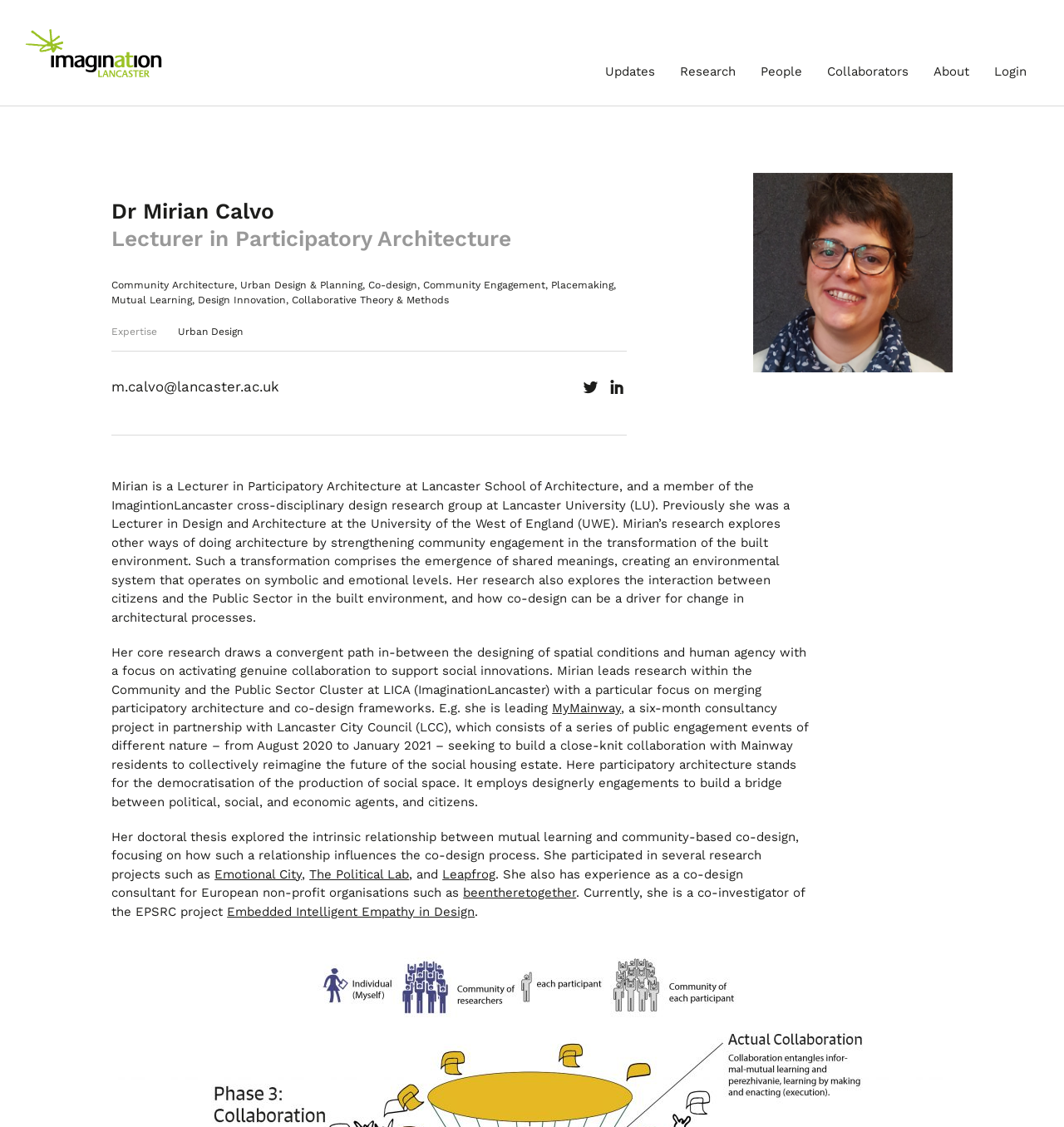Determine the bounding box coordinates of the section to be clicked to follow the instruction: "View Updates". The coordinates should be given as four float numbers between 0 and 1, formatted as [left, top, right, bottom].

[0.557, 0.044, 0.627, 0.083]